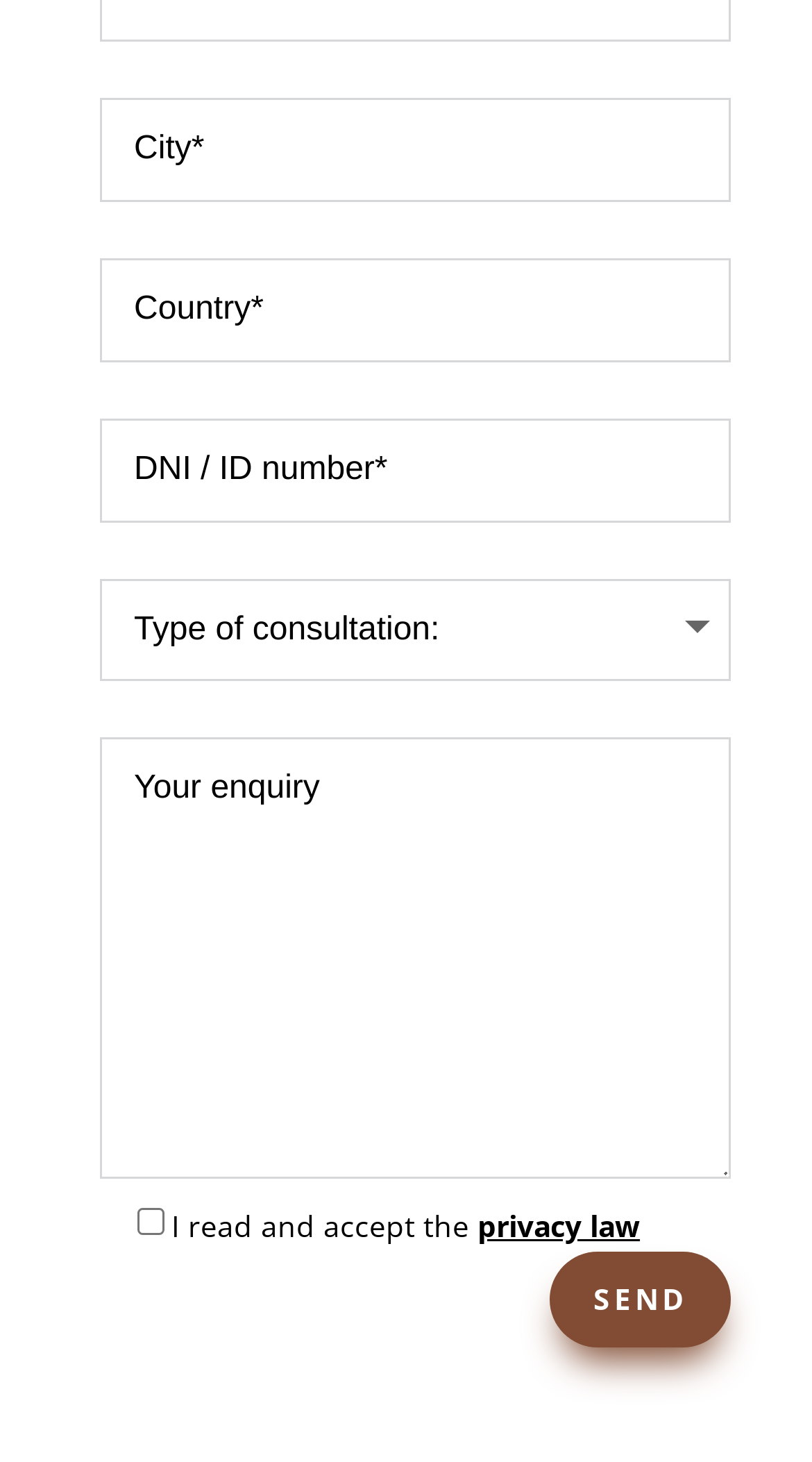Please answer the following question using a single word or phrase: What is the label of the last text box?

Your enquiry